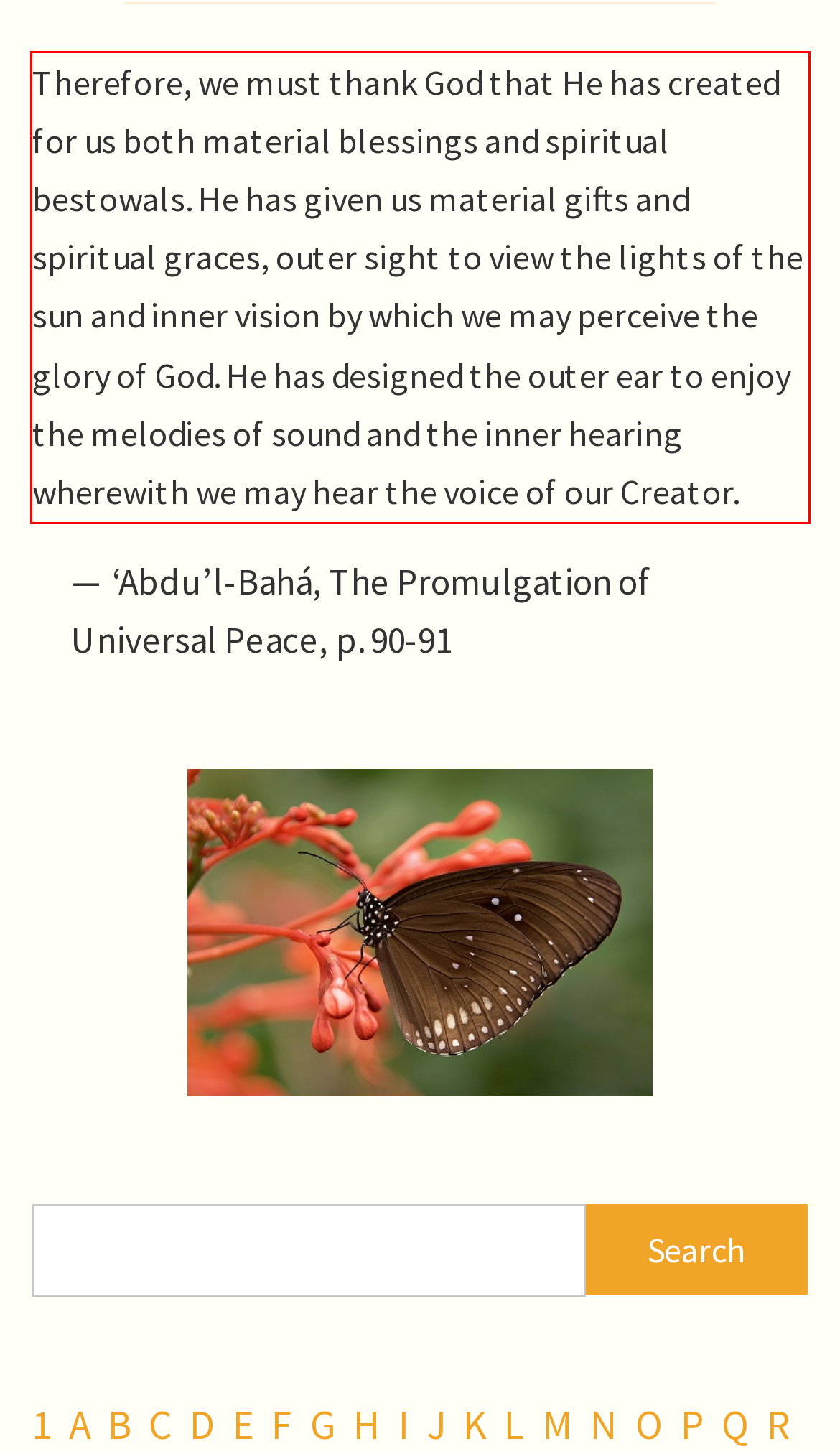Perform OCR on the text inside the red-bordered box in the provided screenshot and output the content.

Therefore, we must thank God that He has created for us both material blessings and spiritual bestowals. He has given us material gifts and spiritual graces, outer sight to view the lights of the sun and inner vision by which we may perceive the glory of God. He has designed the outer ear to enjoy the melodies of sound and the inner hearing wherewith we may hear the voice of our Creator.